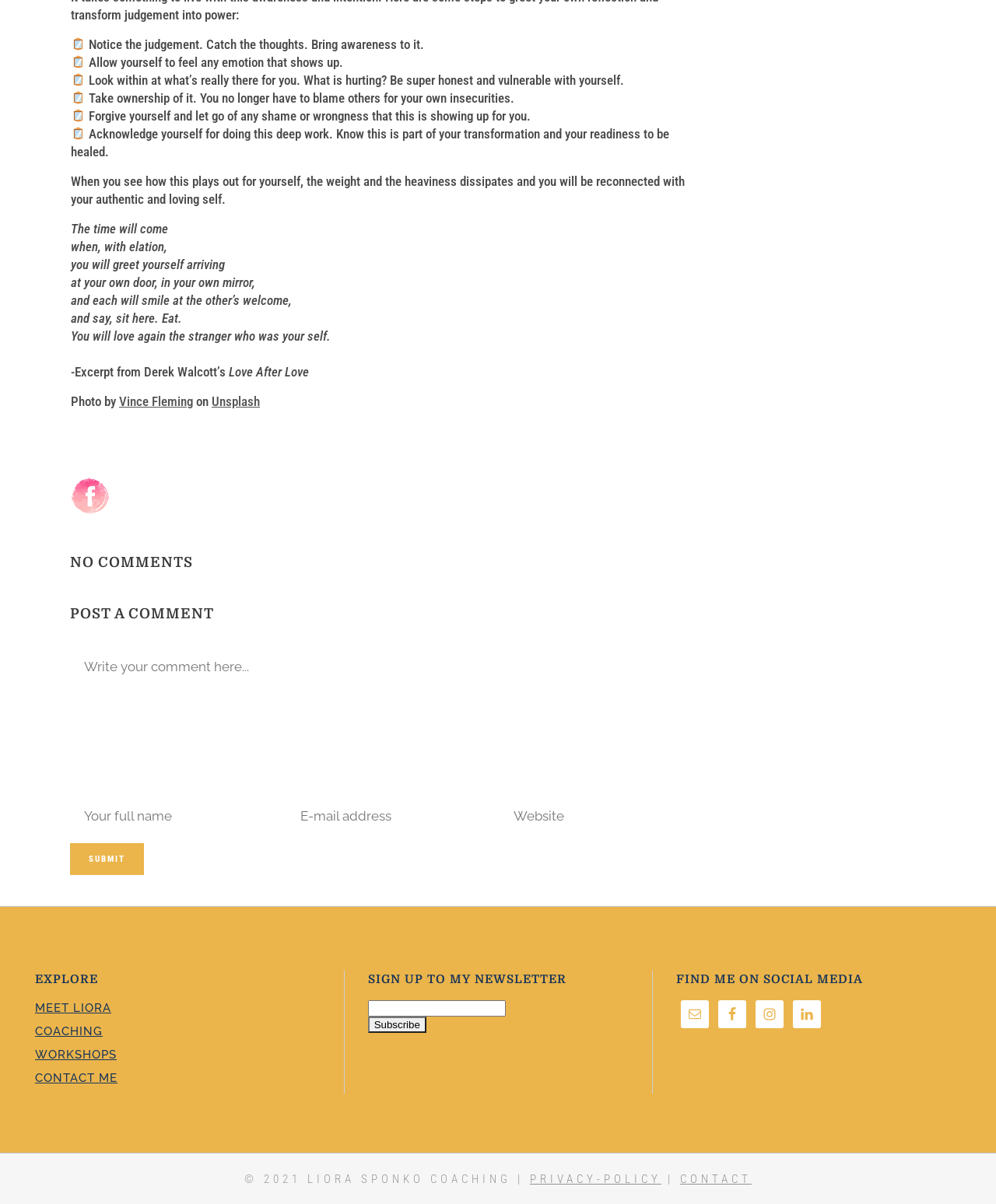What is the theme of the webpage?
Please give a detailed and elaborate explanation in response to the question.

Based on the content of the webpage, which includes quotes and phrases that encourage self-reflection and personal growth, it can be inferred that the theme of the webpage is related to self-improvement and personal development.